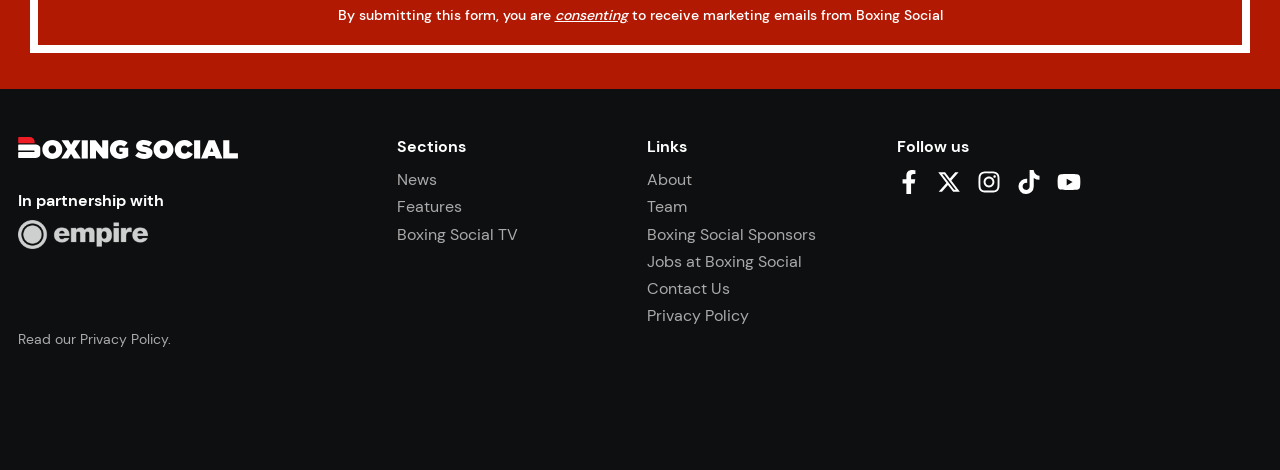Bounding box coordinates should be in the format (top-left x, top-left y, bottom-right x, bottom-right y) and all values should be floating point numbers between 0 and 1. Determine the bounding box coordinate for the UI element described as: Jobs at Boxing Social

[0.506, 0.534, 0.627, 0.578]